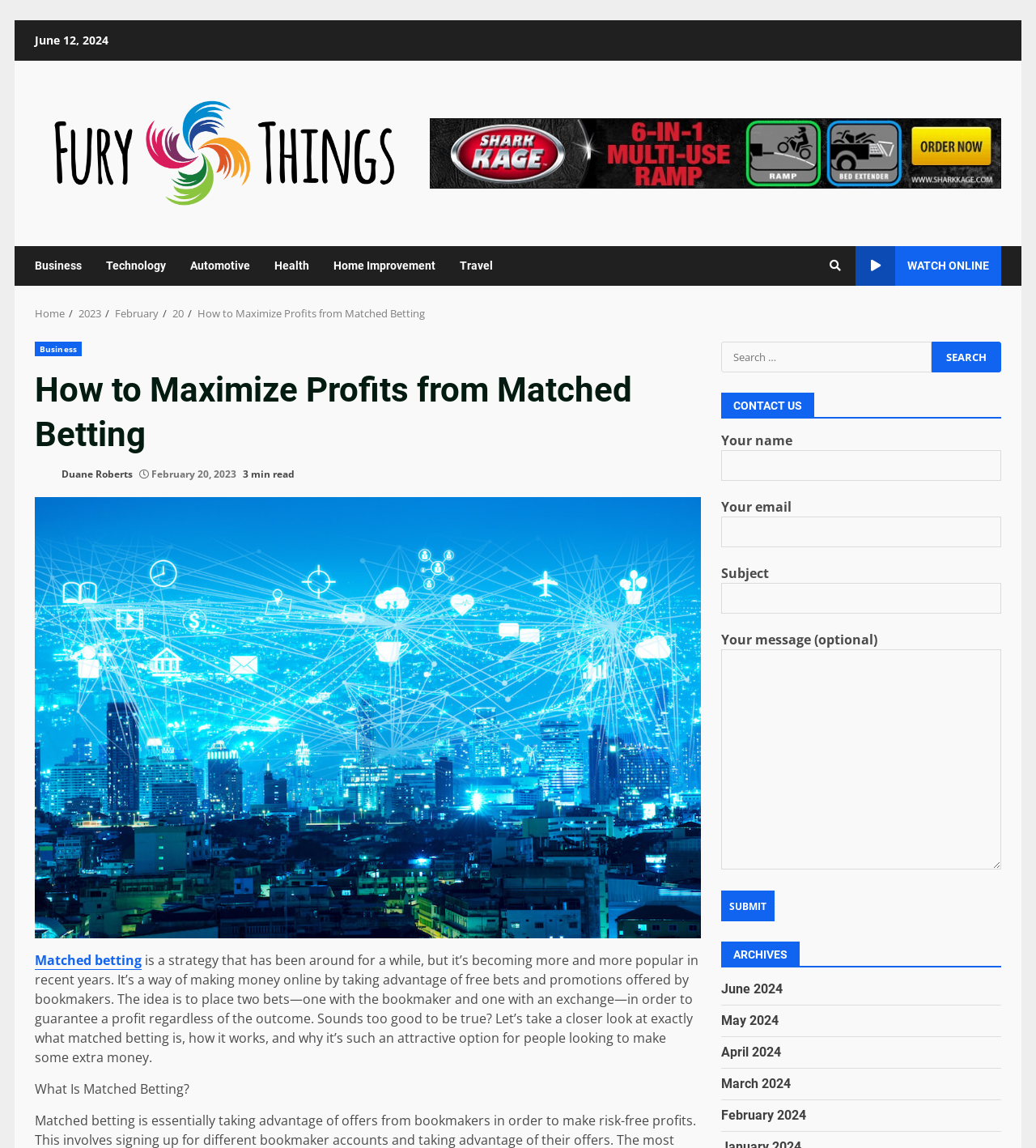Please specify the bounding box coordinates of the element that should be clicked to execute the given instruction: 'Search for something'. Ensure the coordinates are four float numbers between 0 and 1, expressed as [left, top, right, bottom].

[0.696, 0.298, 0.966, 0.325]